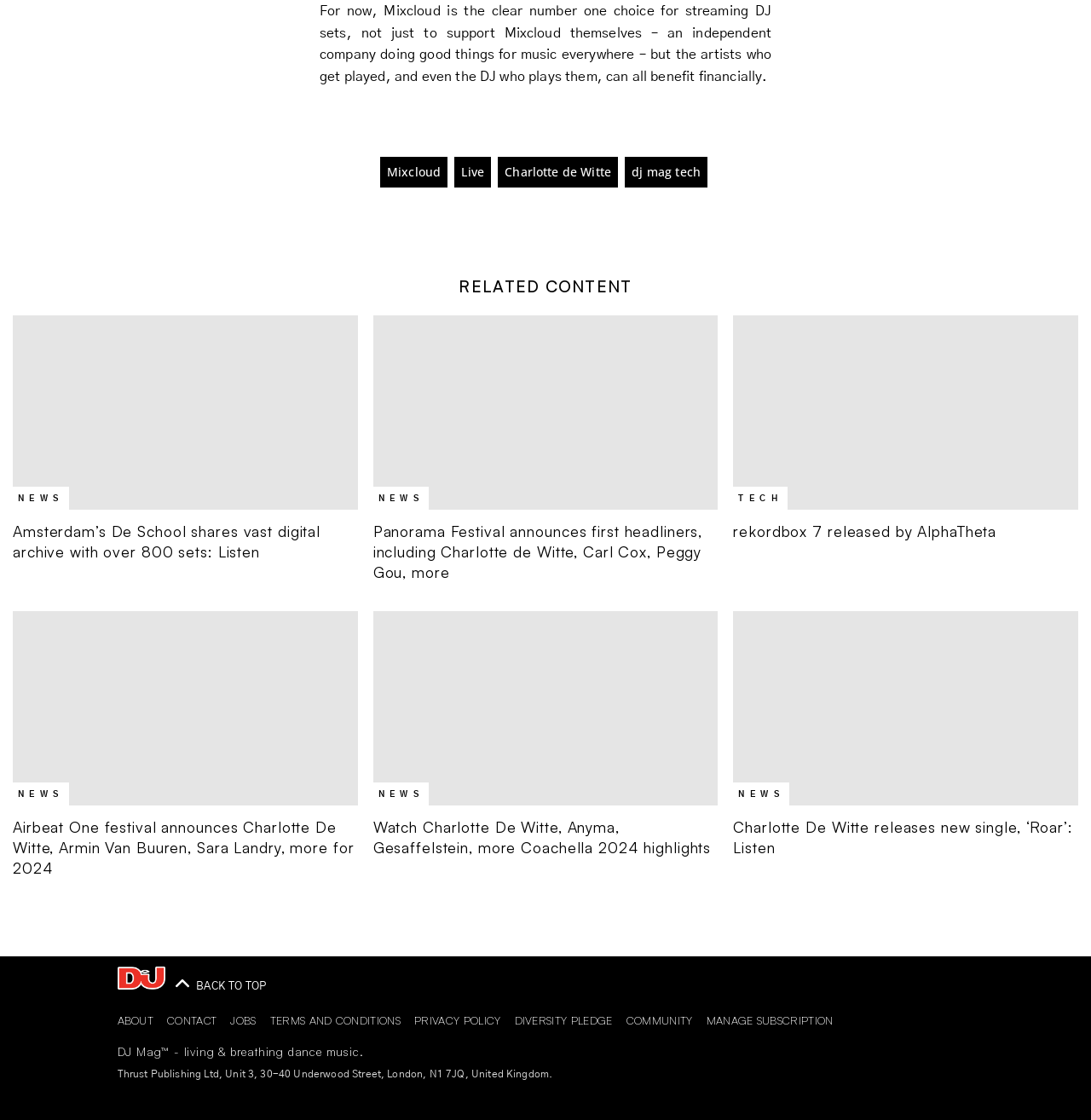Determine the bounding box coordinates of the section I need to click to execute the following instruction: "Read the article about Amsterdam’s De School sharing a vast digital archive". Provide the coordinates as four float numbers between 0 and 1, i.e., [left, top, right, bottom].

[0.012, 0.282, 0.328, 0.514]